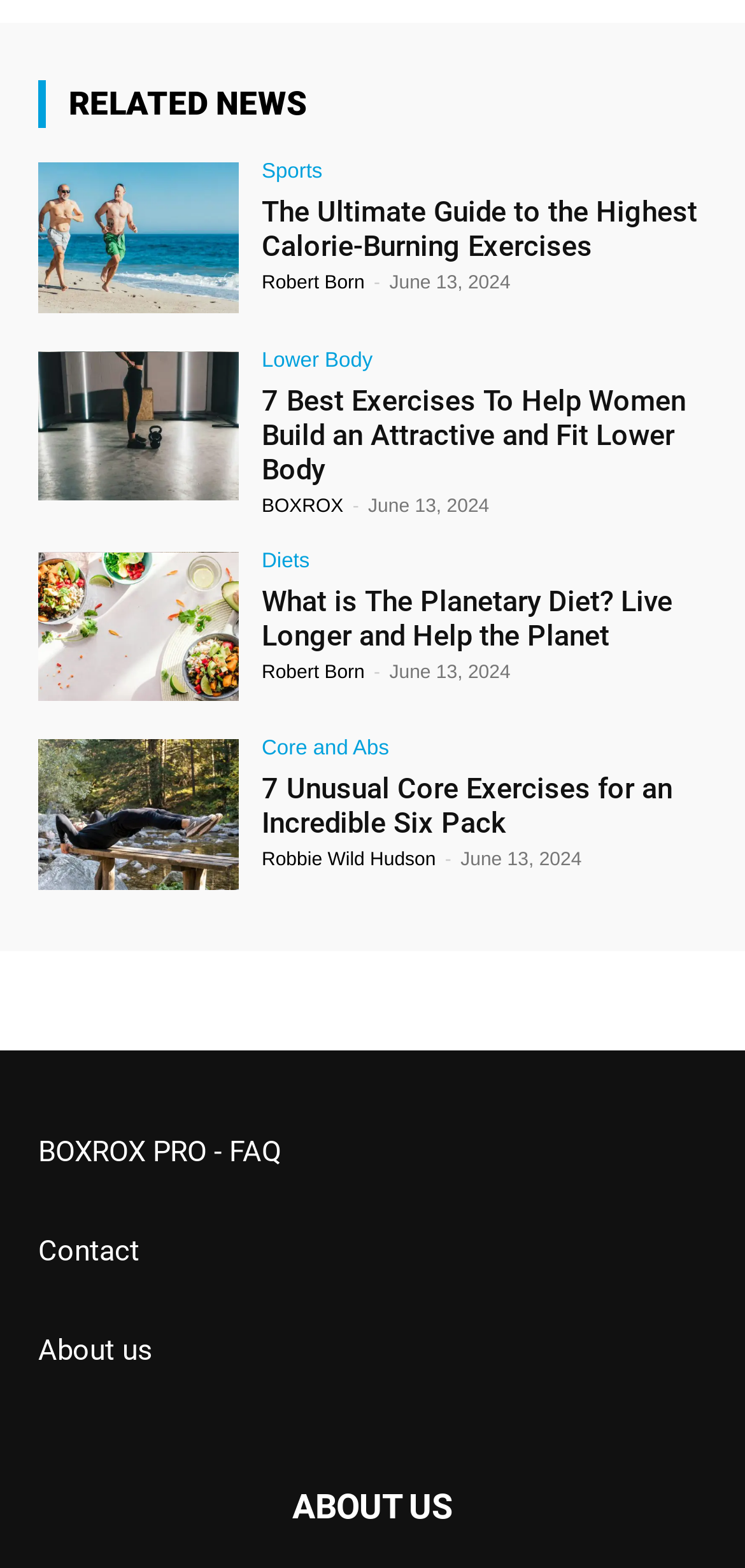Who is the author of the article 'What is The Planetary Diet? Live Longer and Help the Planet'?
Provide a comprehensive and detailed answer to the question.

The author of the article 'What is The Planetary Diet? Live Longer and Help the Planet' can be determined by looking at the link 'Robert Born' which is located near the heading of the article.